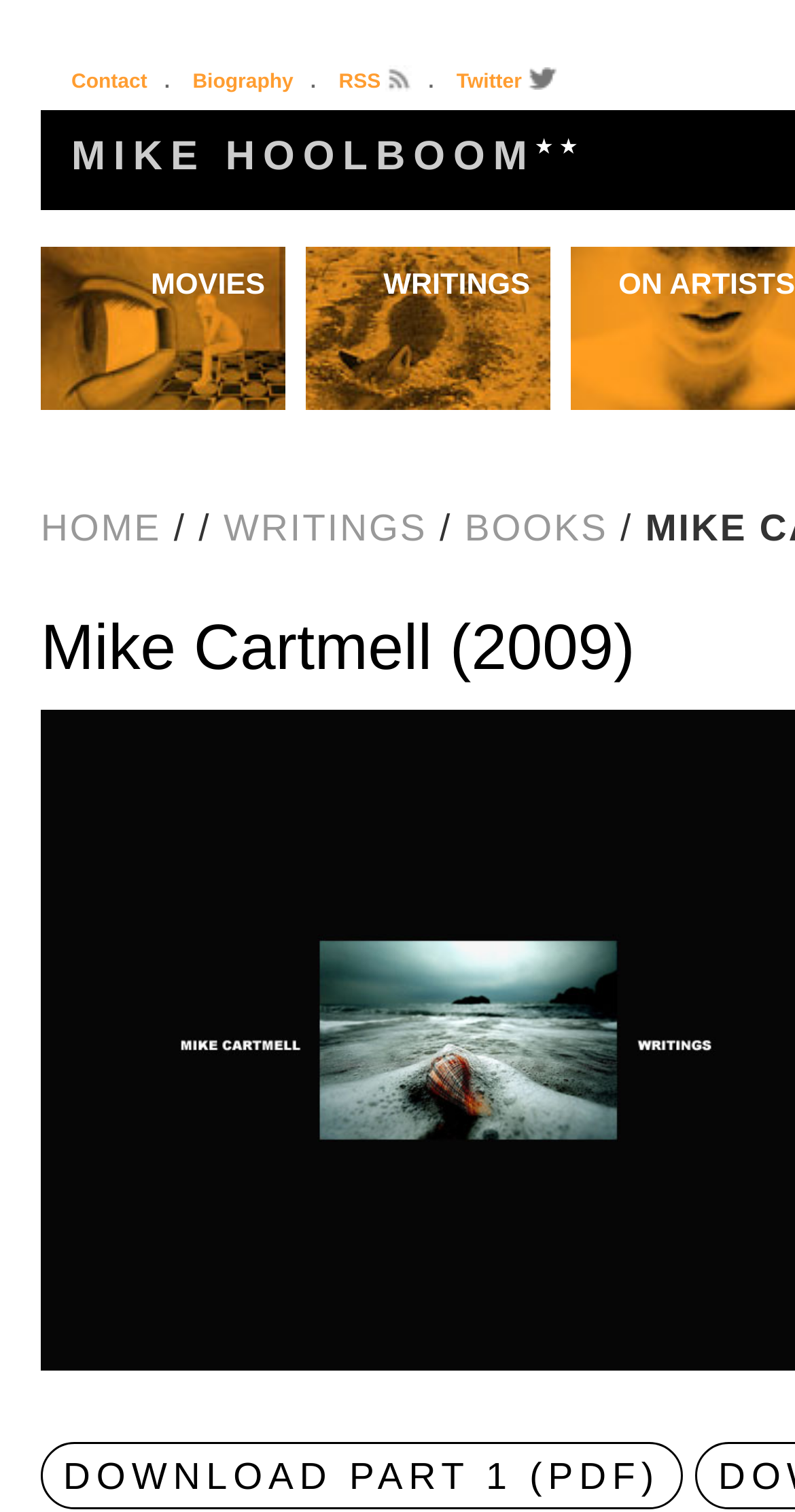Please give a concise answer to this question using a single word or phrase: 
How many links are there in the content section?

1